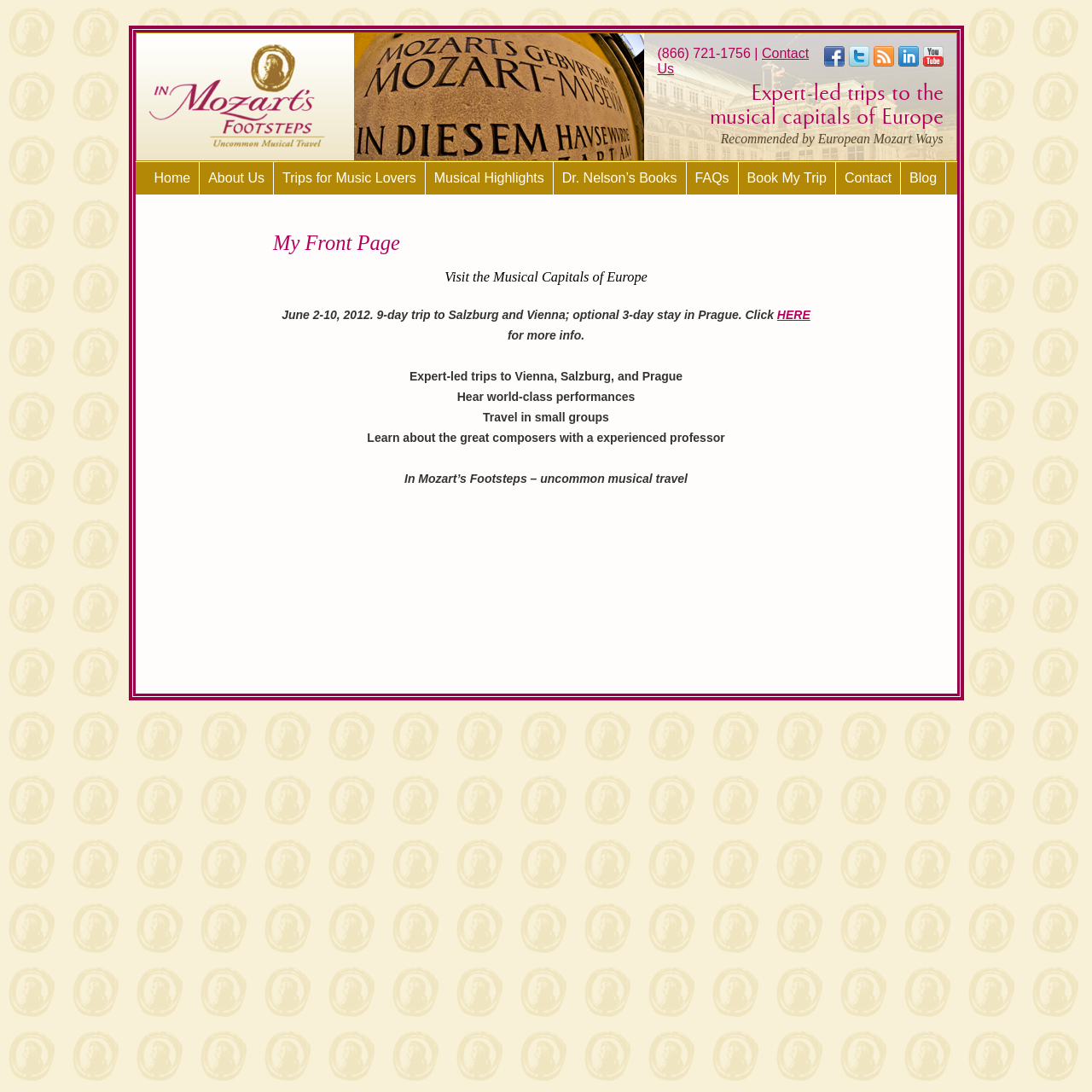Determine the bounding box coordinates for the UI element with the following description: "Newsfeed". The coordinates should be four float numbers between 0 and 1, represented as [left, top, right, bottom].

None